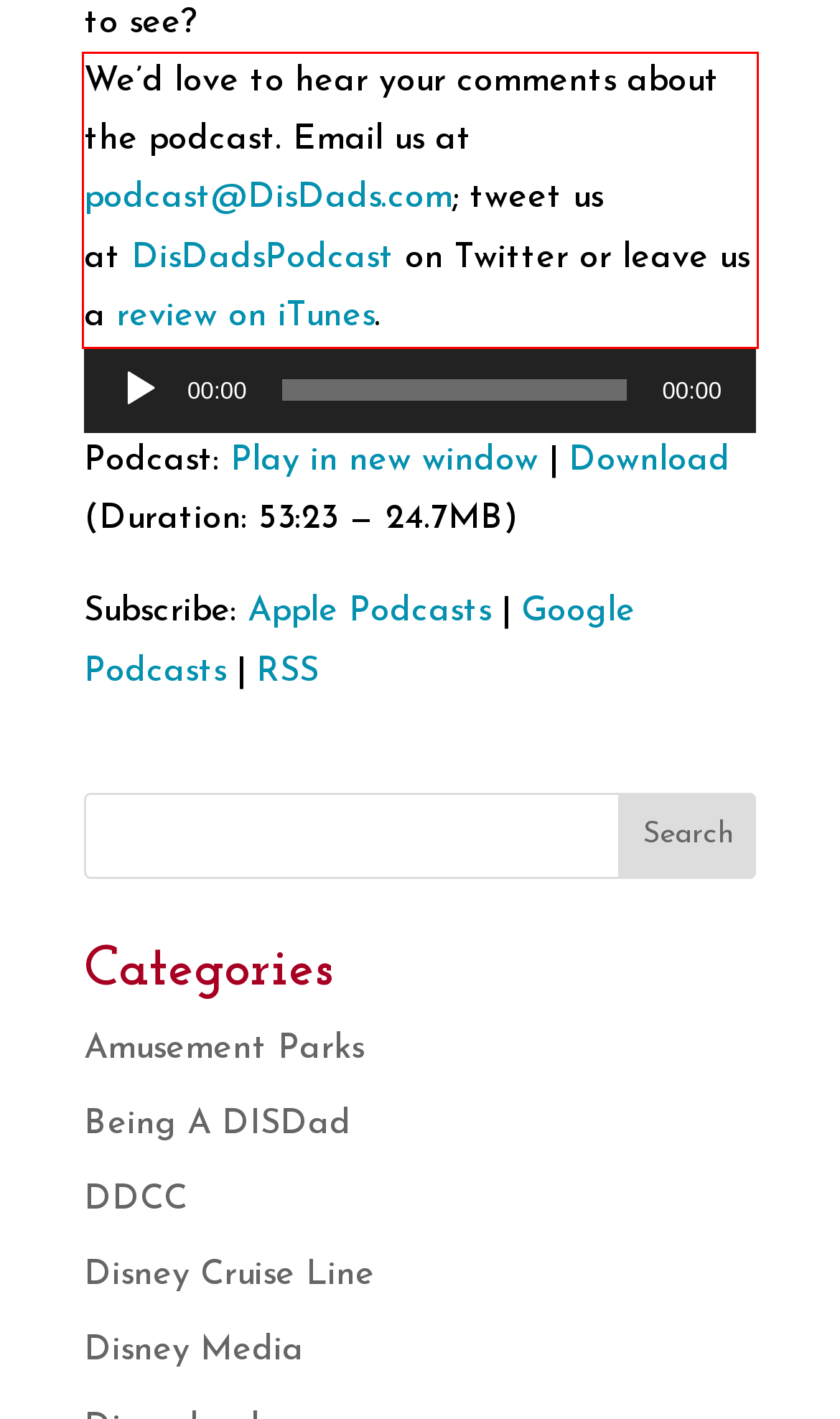Given a screenshot of a webpage containing a red bounding box, perform OCR on the text within this red bounding box and provide the text content.

We’d love to hear your comments about the podcast. Email us at podcast@DisDads.com; tweet us at DisDadsPodcast on Twitter or leave us a review on iTunes.